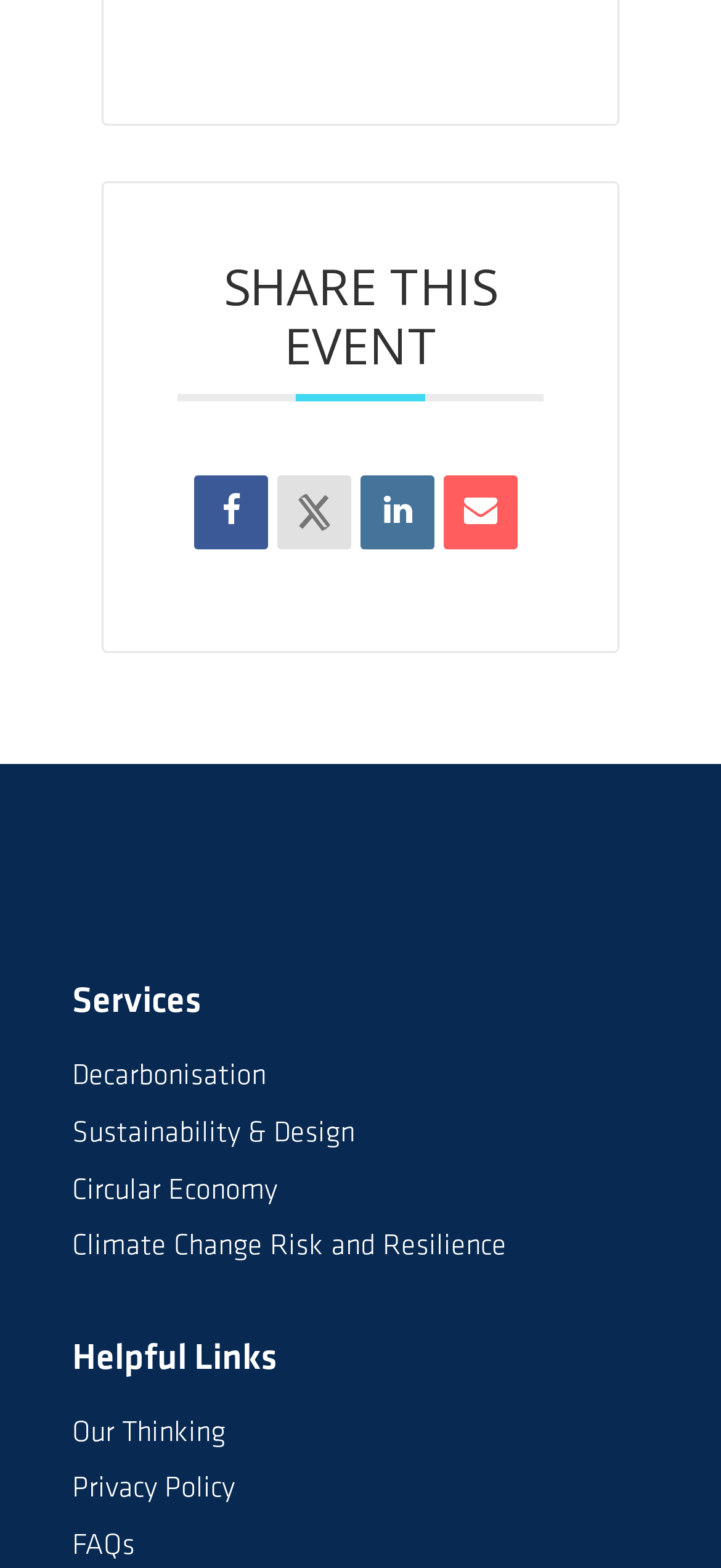Please provide the bounding box coordinates for the UI element as described: "title="Linkedin"". The coordinates must be four floats between 0 and 1, represented as [left, top, right, bottom].

[0.5, 0.304, 0.603, 0.351]